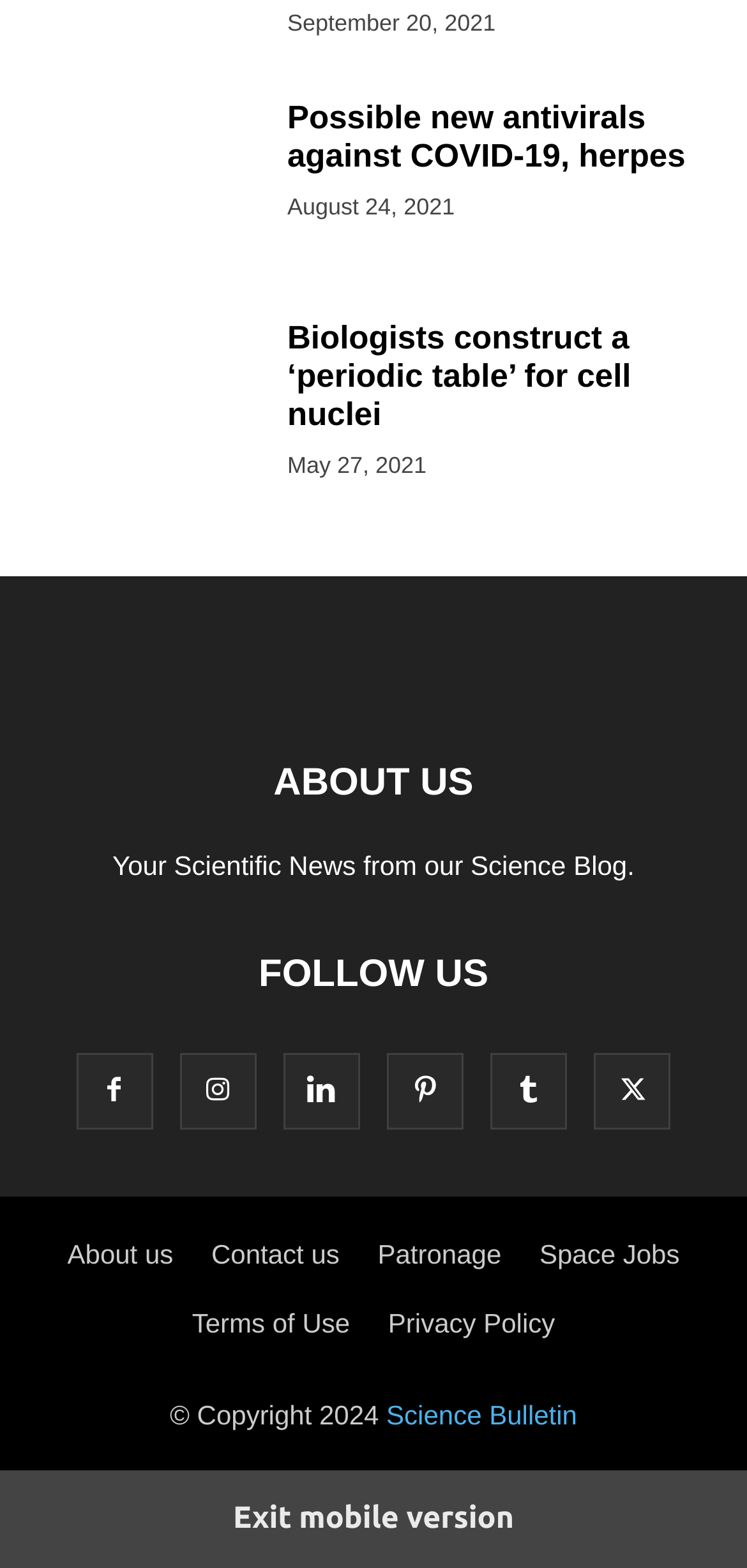Identify the bounding box coordinates for the UI element described as follows: Twitter. Use the format (top-left x, top-left y, bottom-right x, bottom-right y) and ensure all values are floating point numbers between 0 and 1.

None